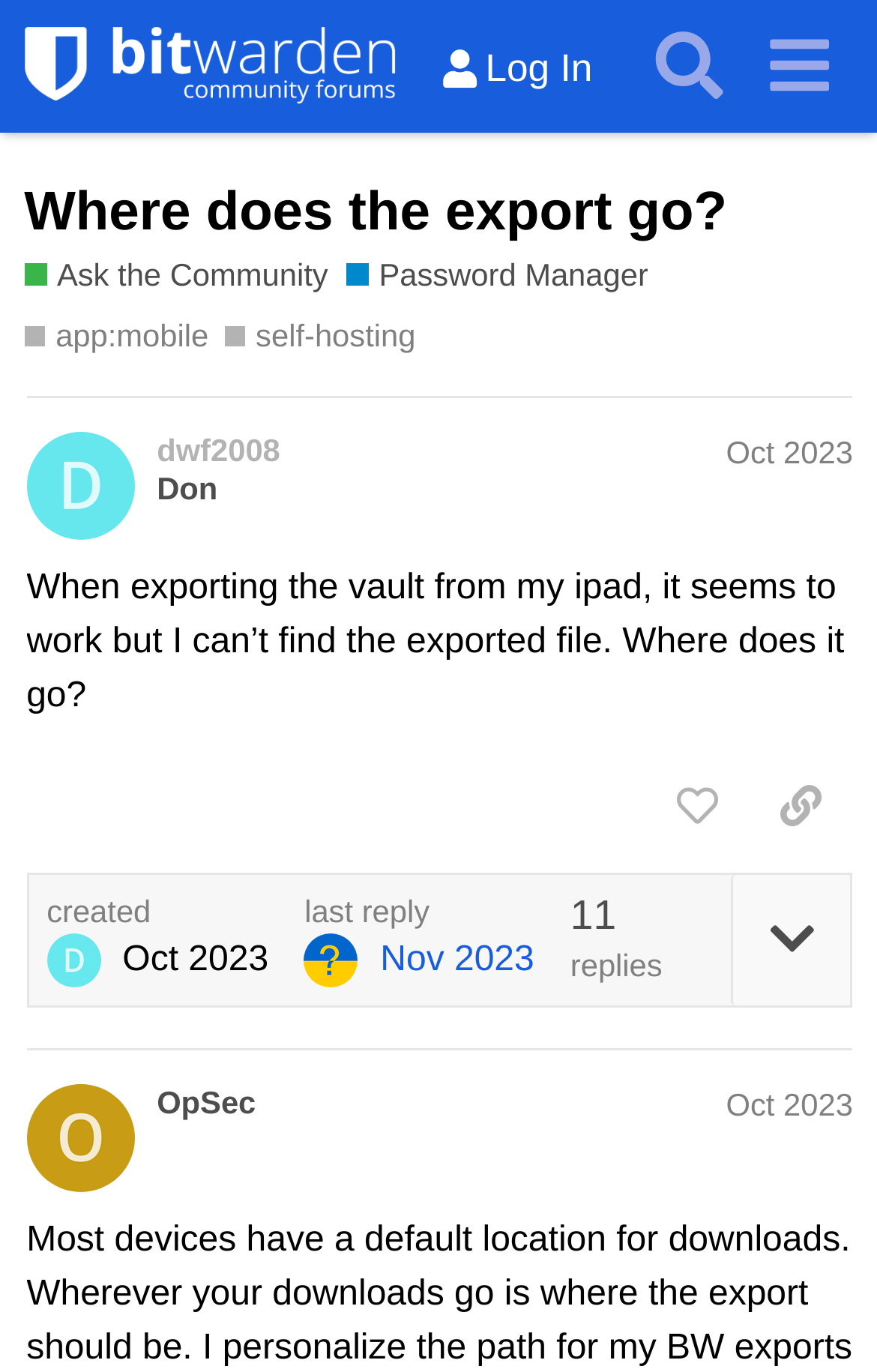Please find the bounding box coordinates of the clickable region needed to complete the following instruction: "View the post by dwf2008". The bounding box coordinates must consist of four float numbers between 0 and 1, i.e., [left, top, right, bottom].

[0.03, 0.288, 0.973, 0.763]